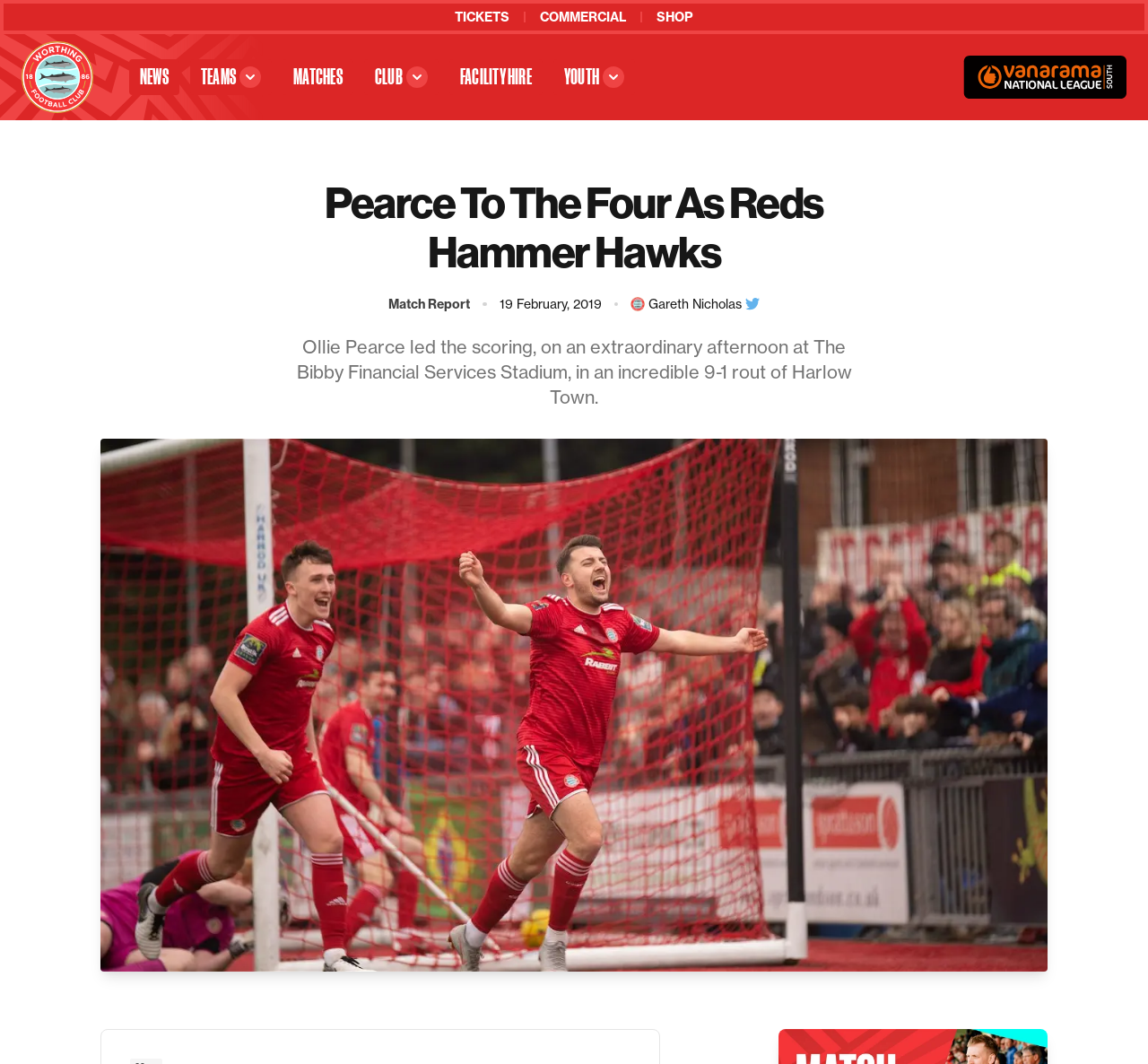Identify the bounding box coordinates of the HTML element based on this description: "Facility Hire".

[0.391, 0.056, 0.473, 0.089]